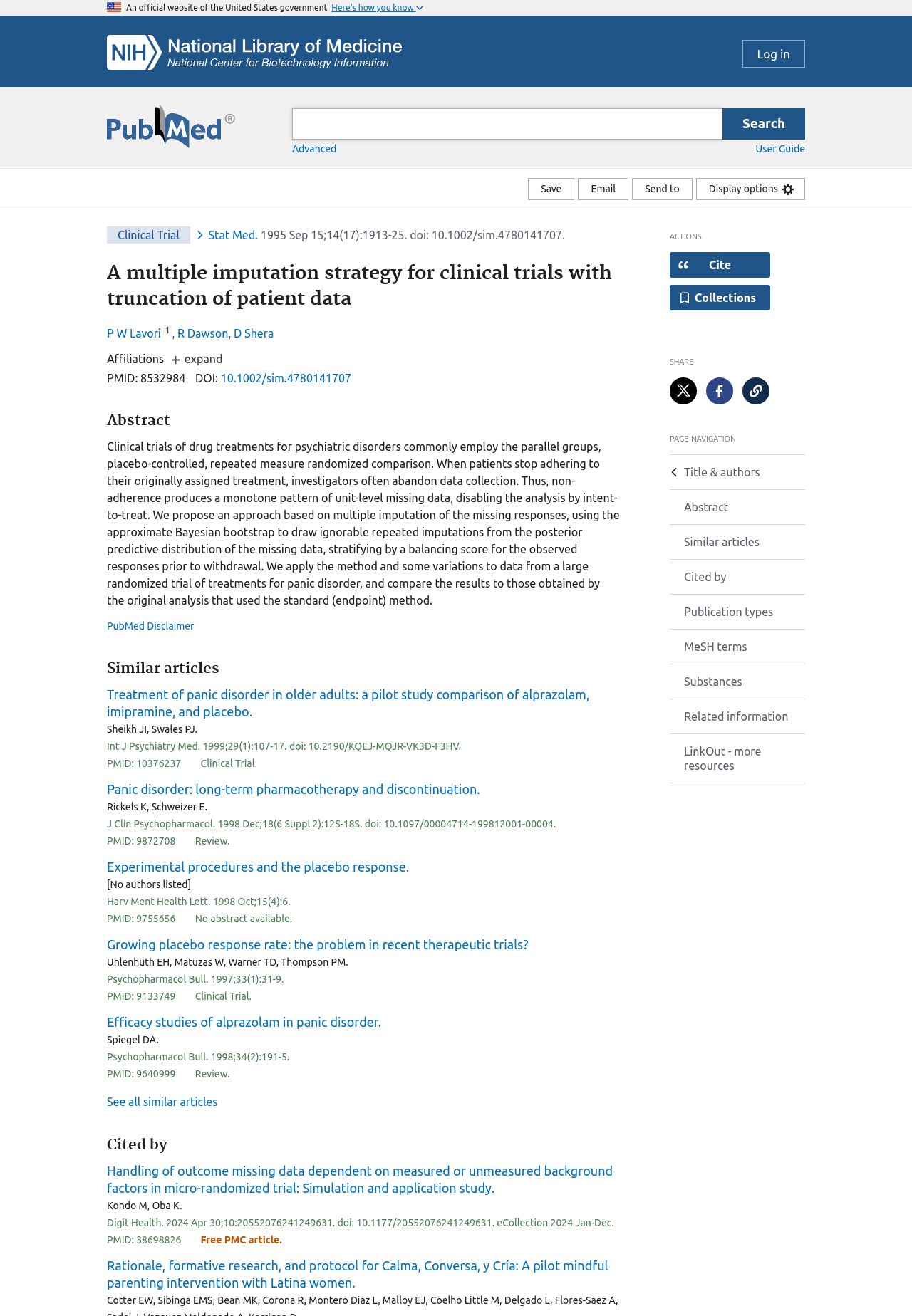Please provide the bounding box coordinates for the element that needs to be clicked to perform the instruction: "Search for a term". The coordinates must consist of four float numbers between 0 and 1, formatted as [left, top, right, bottom].

[0.305, 0.082, 0.898, 0.106]